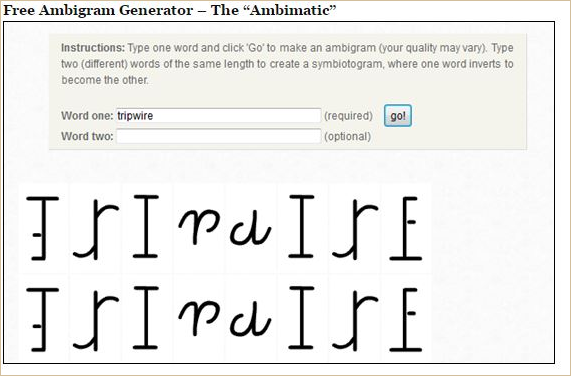What is the purpose of the instructional section?
Refer to the image and offer an in-depth and detailed answer to the question.

The purpose of the instructional section can be inferred by its content, which provides guidance to users on how to create unique ambigrams by entering words. The section is positioned above the image and provides step-by-step instructions to help users navigate the Ambigram Generator.